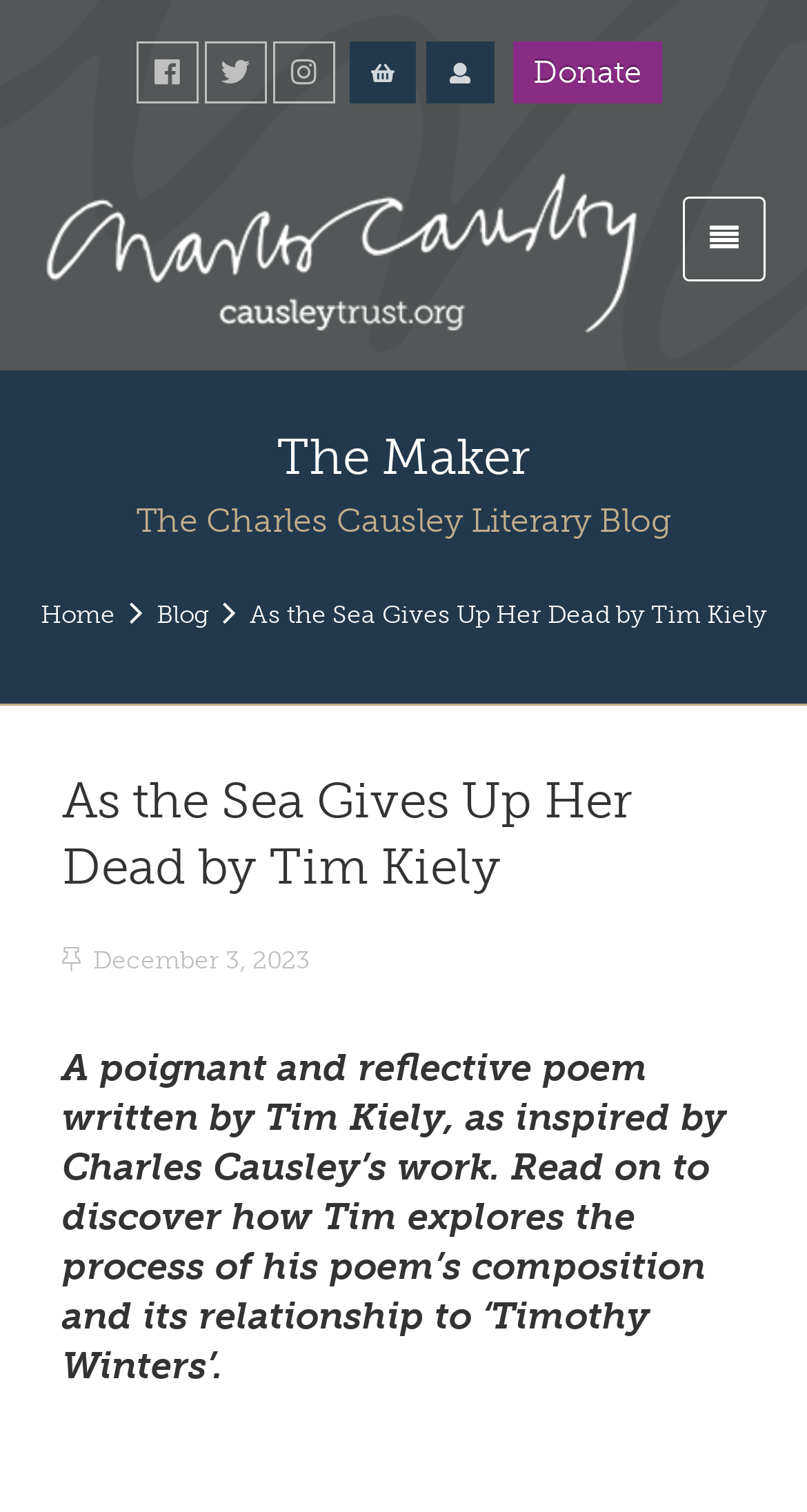How many social media links are there?
Based on the screenshot, provide a one-word or short-phrase response.

5